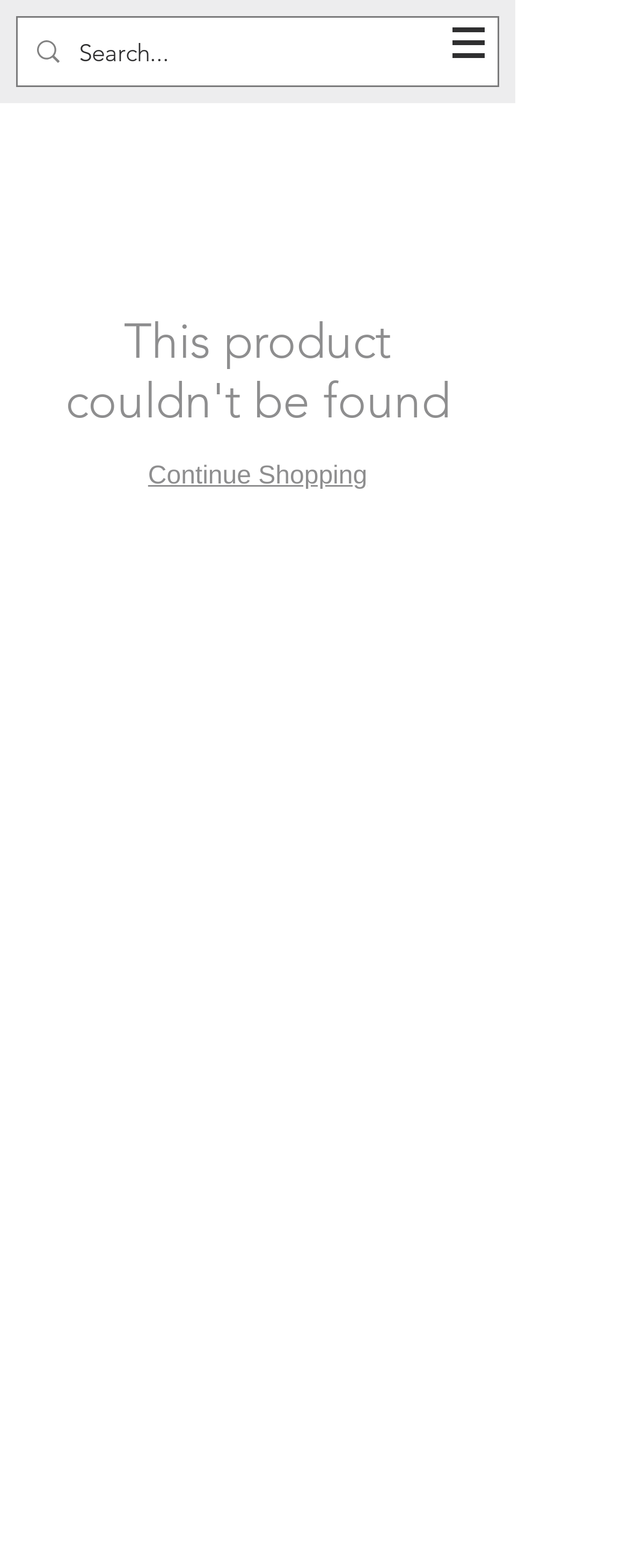What is the purpose of the search box? Examine the screenshot and reply using just one word or a brief phrase.

To search products